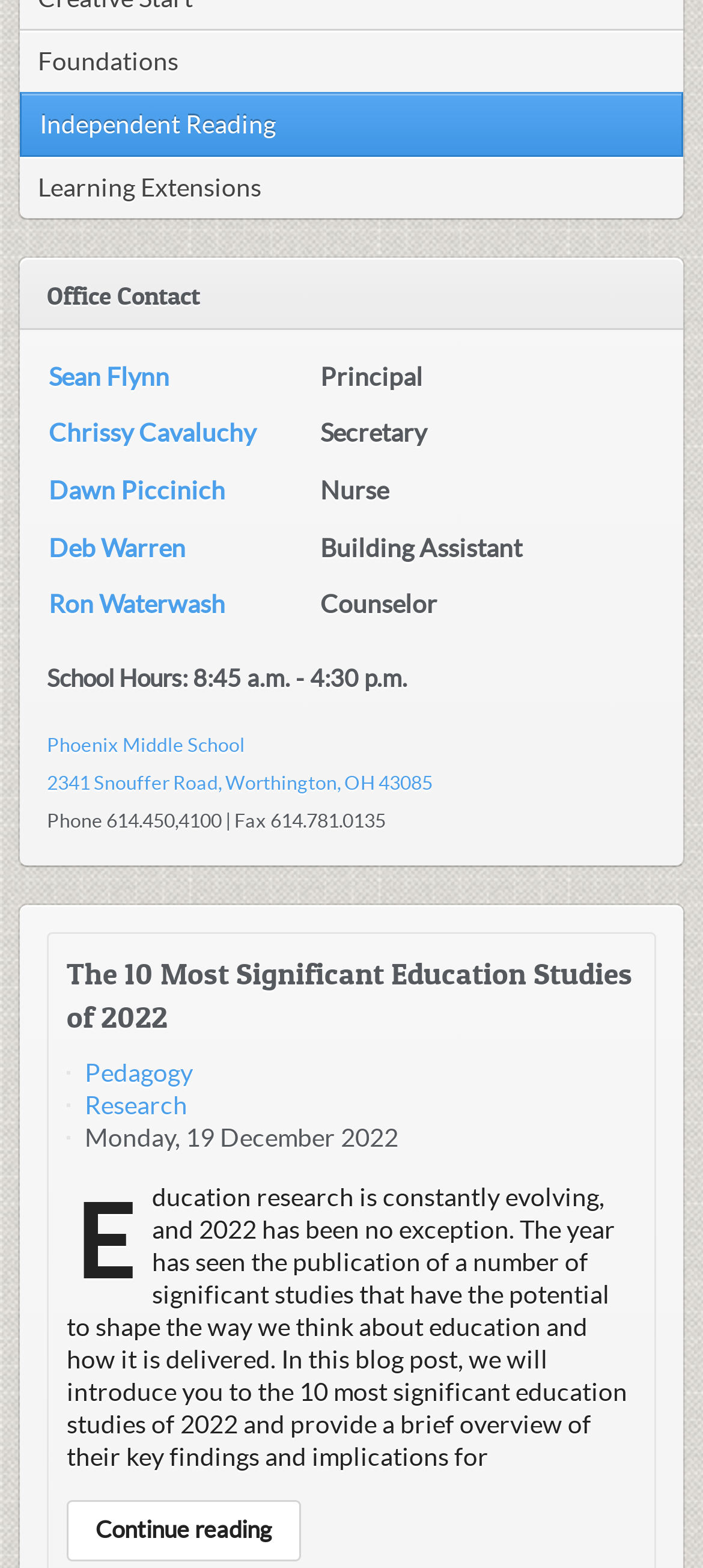Given the webpage screenshot, identify the bounding box of the UI element that matches this description: "Dawn Piccinich".

[0.069, 0.304, 0.321, 0.322]